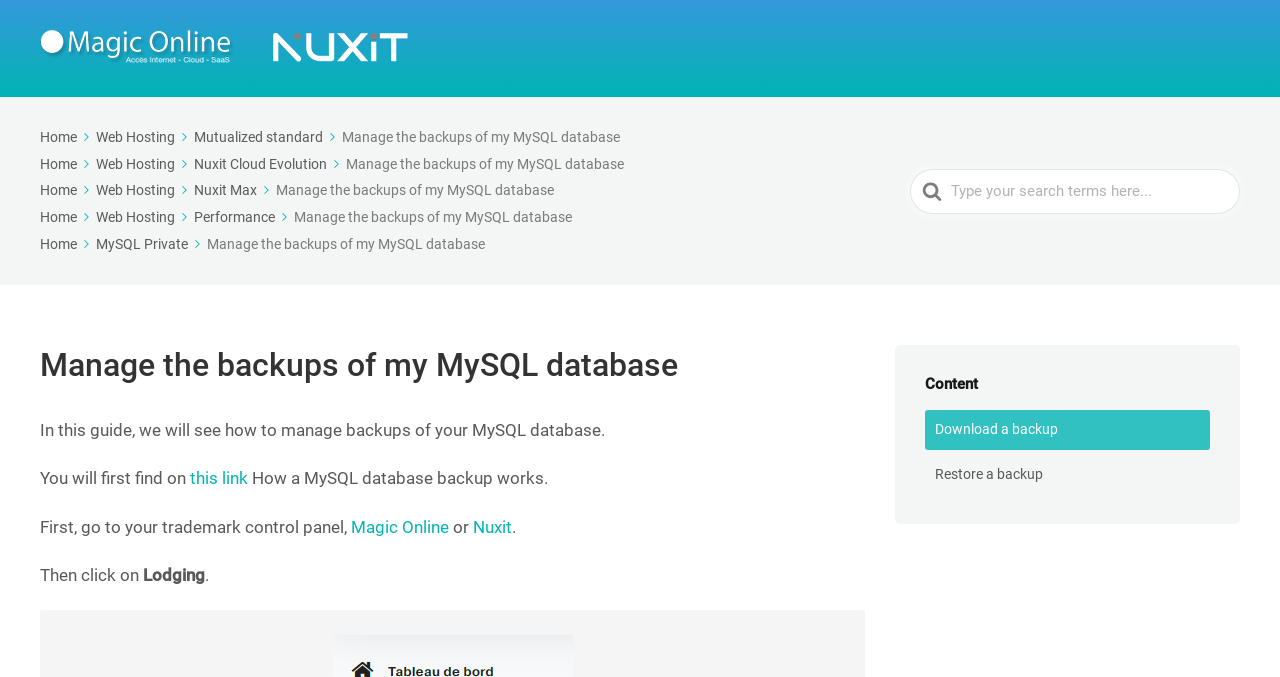Please predict the bounding box coordinates (top-left x, top-left y, bottom-right x, bottom-right y) for the UI element in the screenshot that fits the description: this link

[0.148, 0.692, 0.194, 0.721]